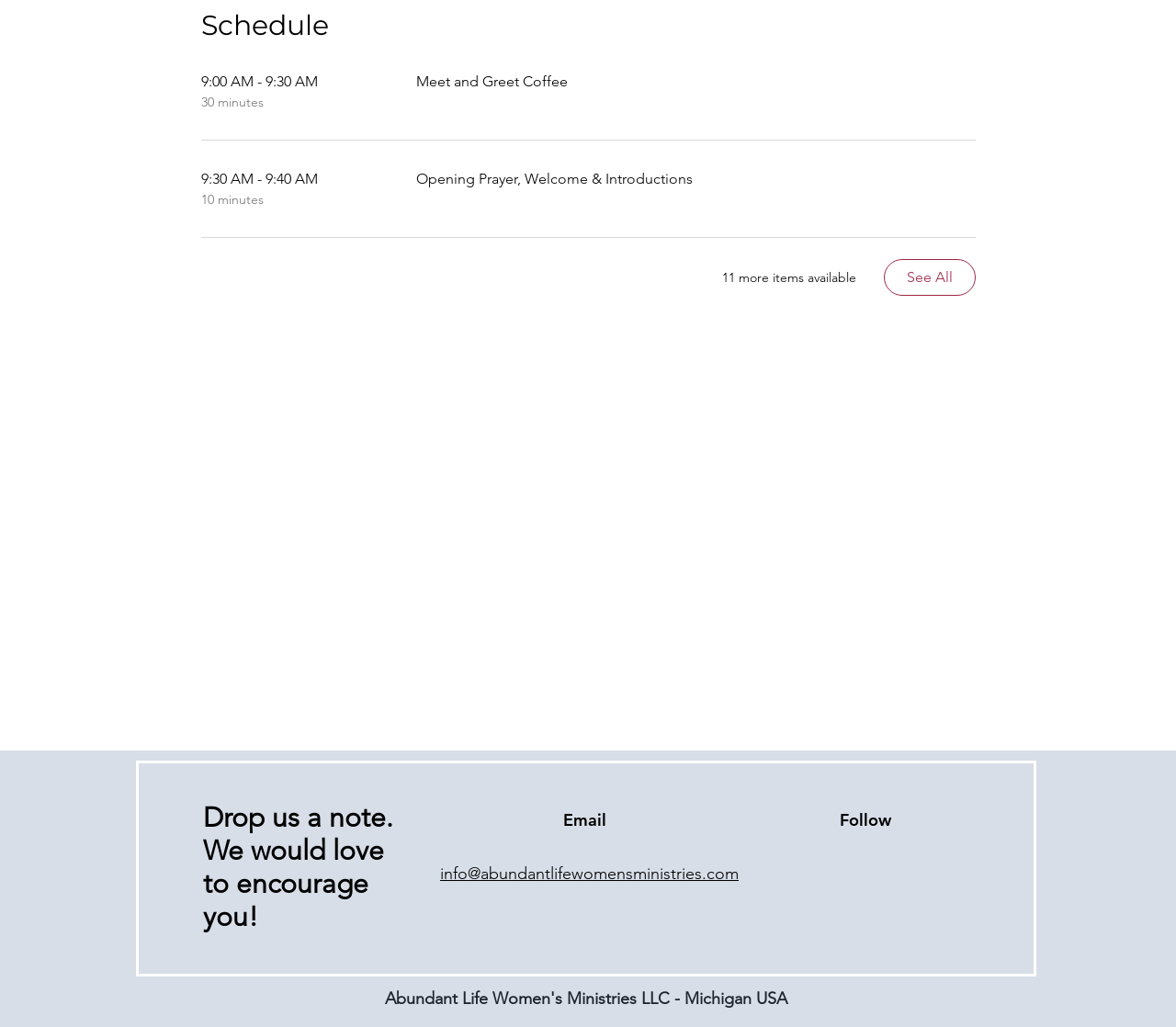Provide a brief response to the question using a single word or phrase: 
How many schedule items are shown initially?

2